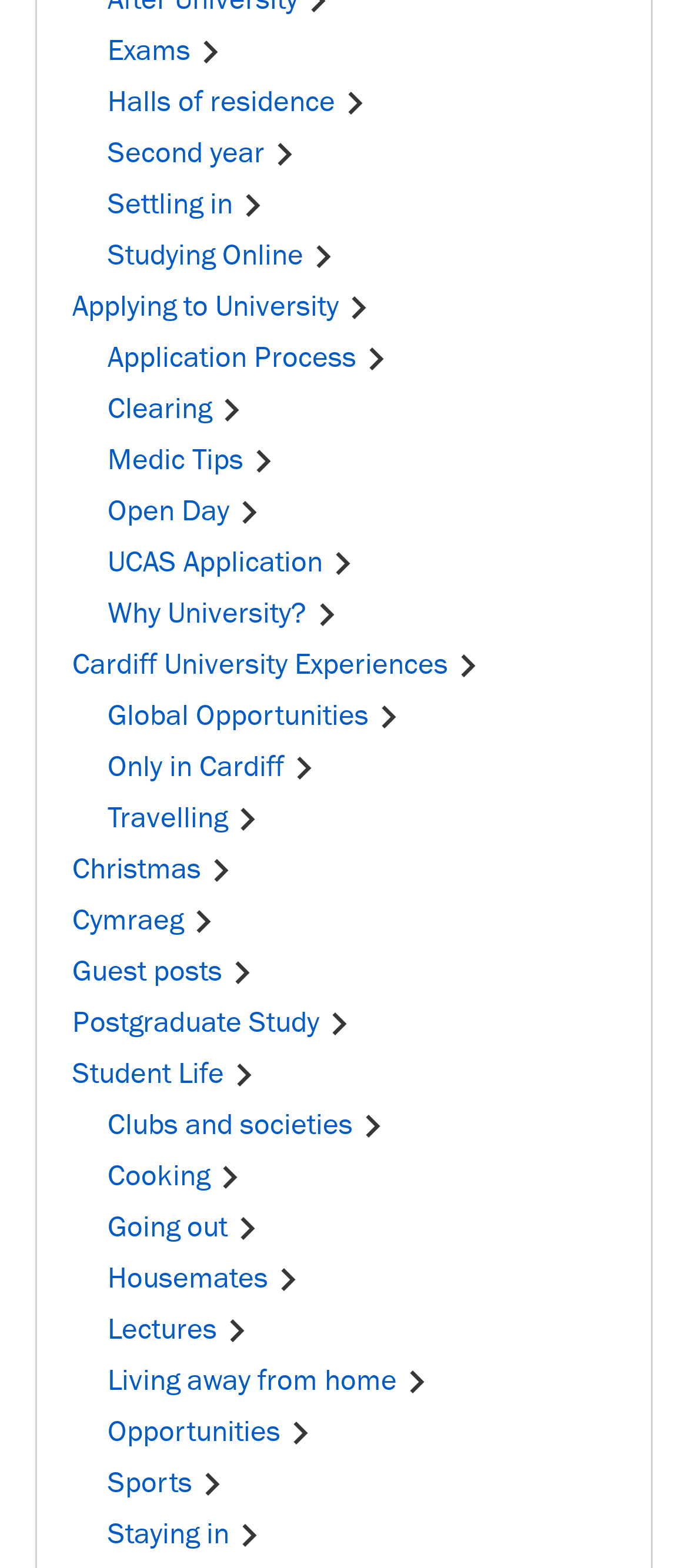Is there a section for postgraduate study?
Please provide a single word or phrase as your answer based on the image.

Yes